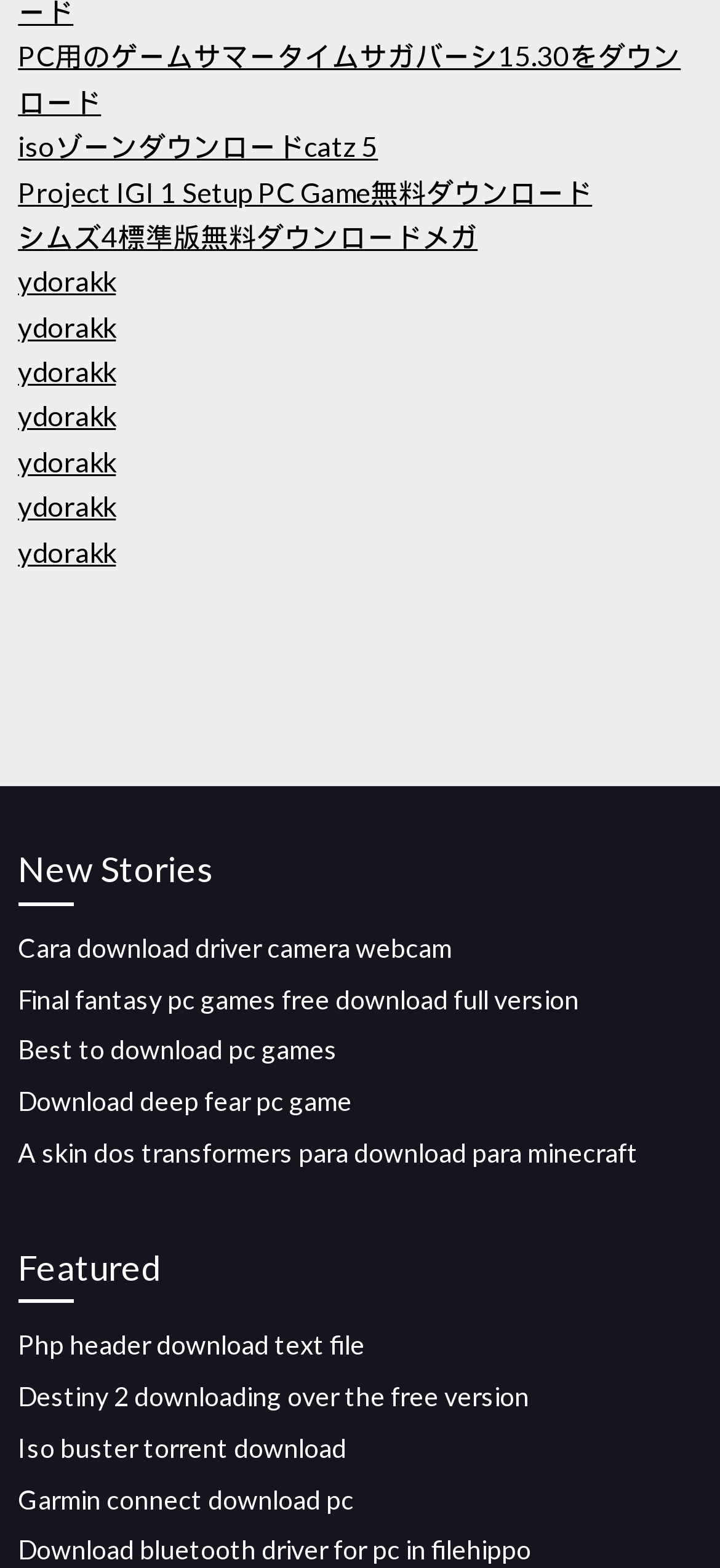What is the first game mentioned on the webpage?
Please provide a single word or phrase based on the screenshot.

PC用のゲームサマータイムサガバーシ15.30